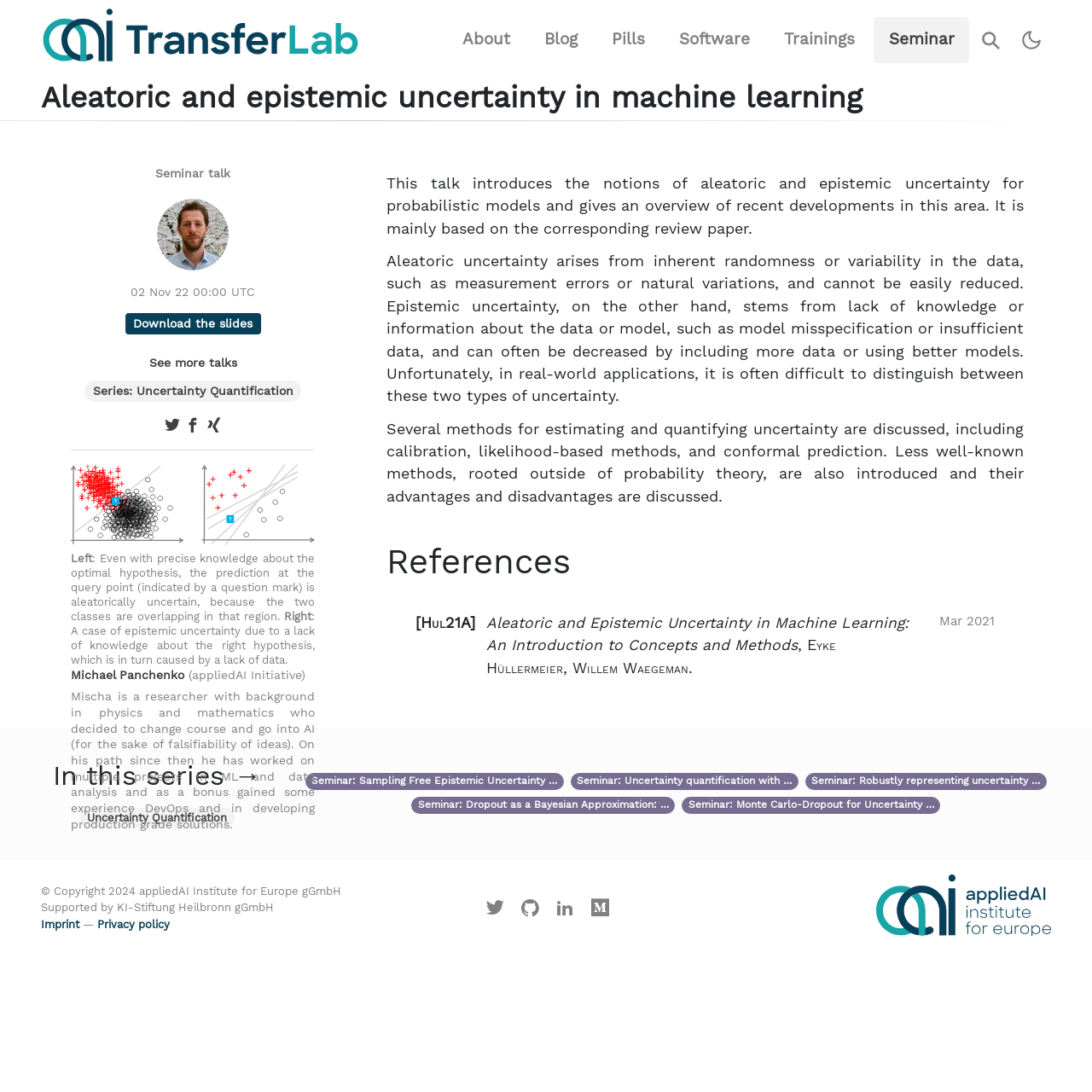Please mark the clickable region by giving the bounding box coordinates needed to complete this instruction: "See more talks".

[0.137, 0.326, 0.217, 0.338]